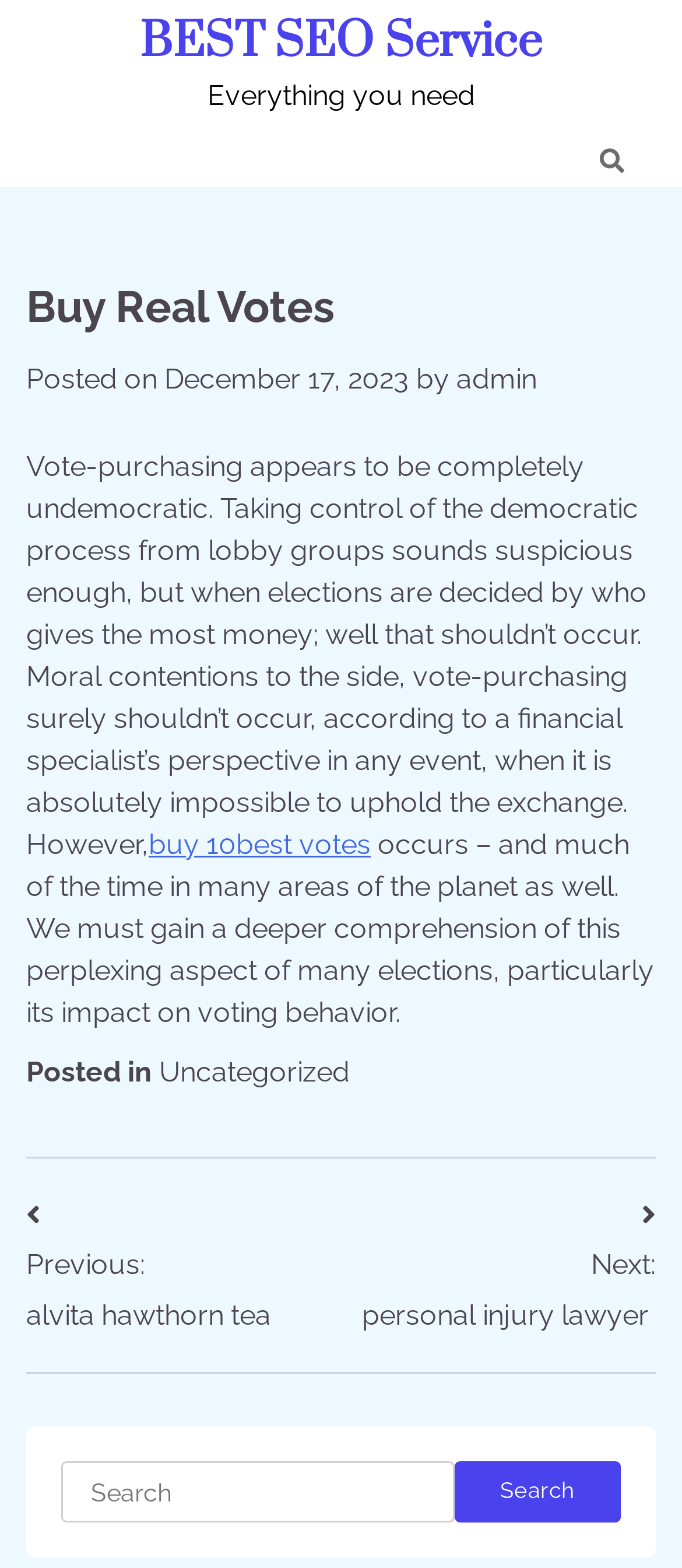Articulate a complete and detailed caption of the webpage elements.

This webpage is about buying real votes, specifically focusing on the undemocratic nature of vote-purchasing and its impact on elections. At the top, there is a link to "BEST SEO Service" and a brief phrase "Everything you need". 

Below this, there is a main section that contains an article with a heading "Buy Real Votes". The article is dated "December 17, 2023" and is written by "admin". The content discusses the issue of vote-purchasing, citing moral and financial concerns. There is a link to "buy 10best votes" within the article.

At the bottom of the article, there is a footer section that indicates the post category as "Uncategorized". 

To the right of the article, there is a navigation section labeled "Posts" with a heading "Post navigation". This section contains links to previous and next posts, titled "alvita hawthorn tea" and "personal injury lawyer", respectively.

In the bottom right corner, there is a search box with a button labeled "Search", allowing users to search for content on the webpage.